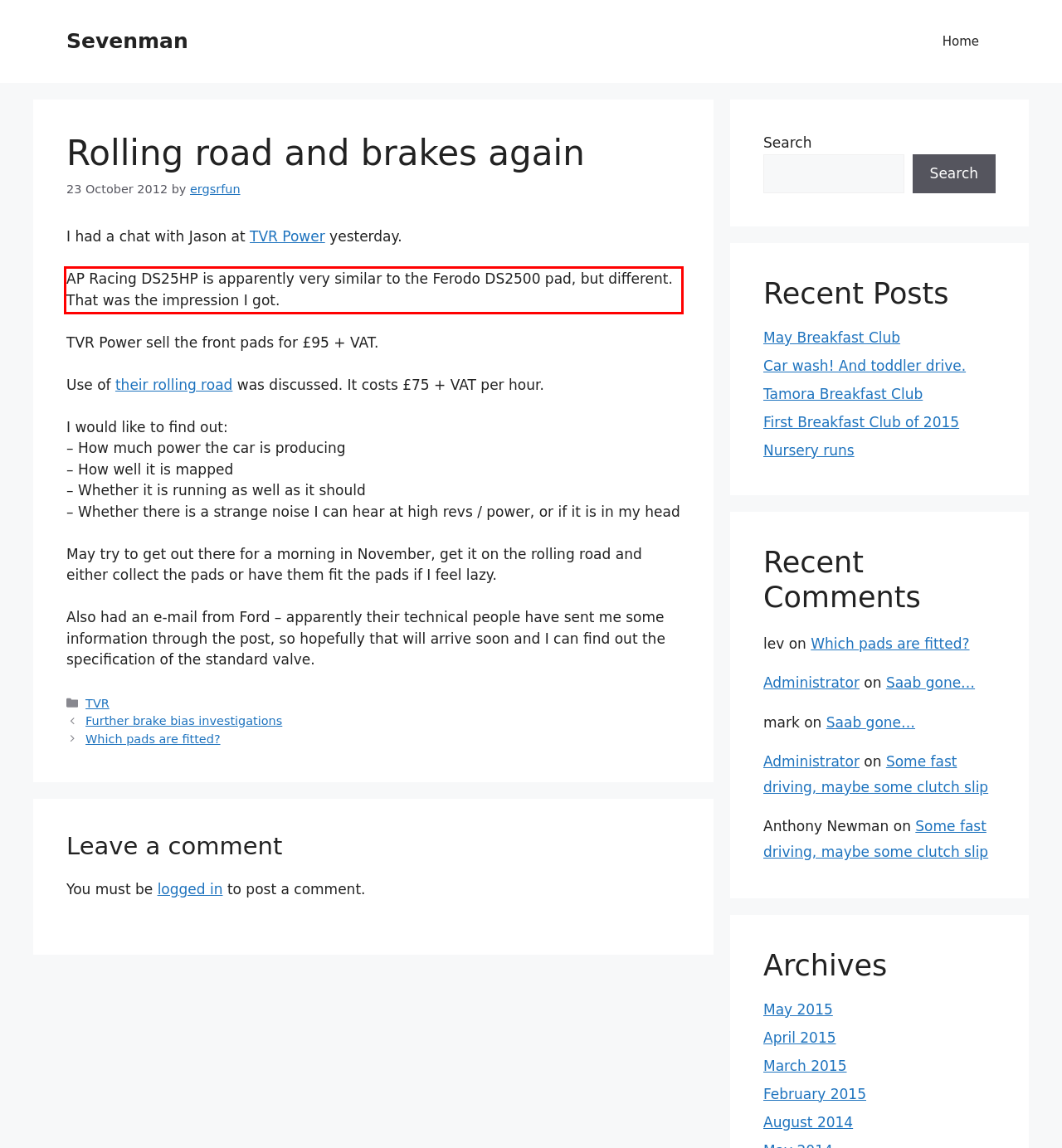Using the provided webpage screenshot, identify and read the text within the red rectangle bounding box.

AP Racing DS25HP is apparently very similar to the Ferodo DS2500 pad, but different. That was the impression I got.